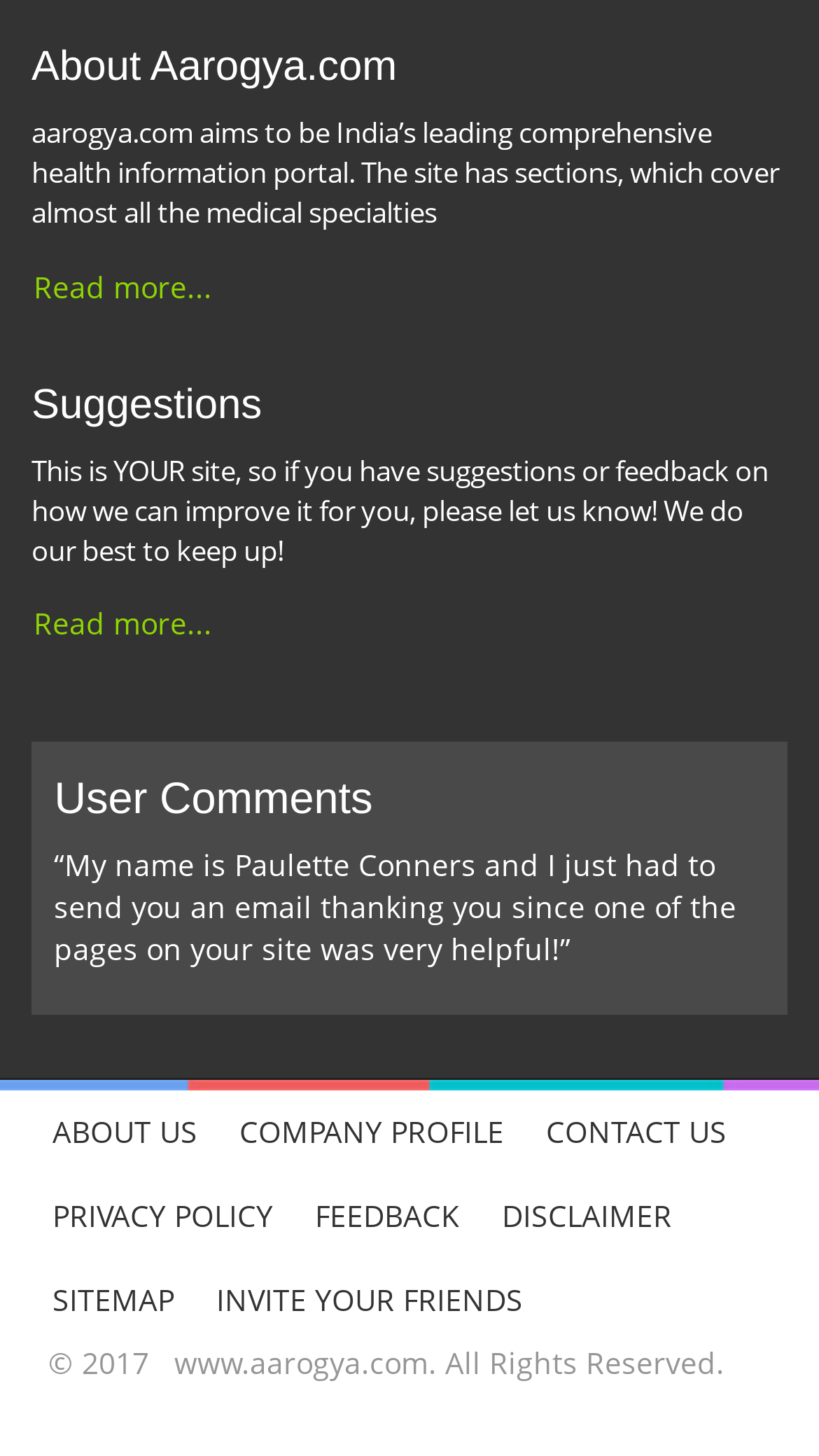Determine the bounding box of the UI component based on this description: "Company Profile". The bounding box coordinates should be four float values between 0 and 1, i.e., [left, top, right, bottom].

[0.267, 0.749, 0.641, 0.807]